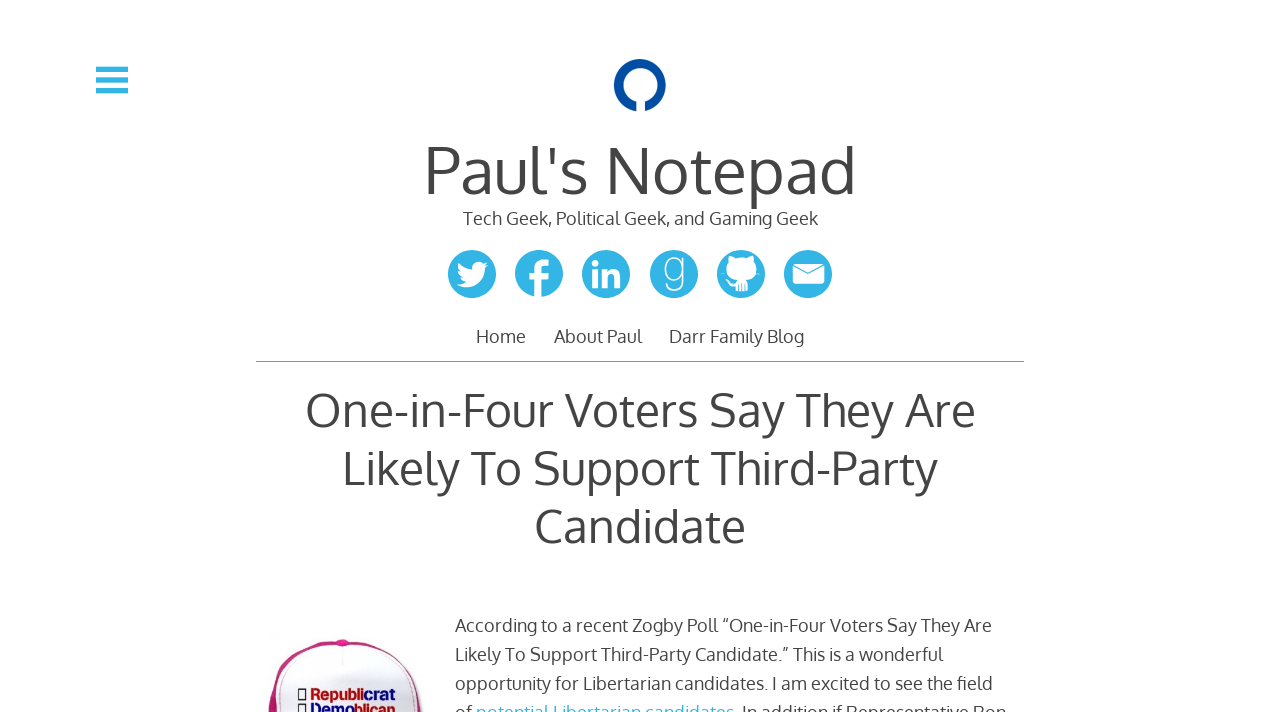What is the name of the blog?
Based on the visual information, provide a detailed and comprehensive answer.

I determined the answer by looking at the heading element with the text 'Paul's Notepad' which is located at the top of the webpage, indicating that it is the title of the blog.